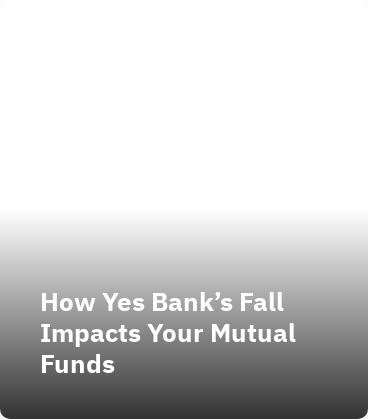What is the purpose of the title design?
Identify the answer in the screenshot and reply with a single word or phrase.

Emphasize clarity and readability